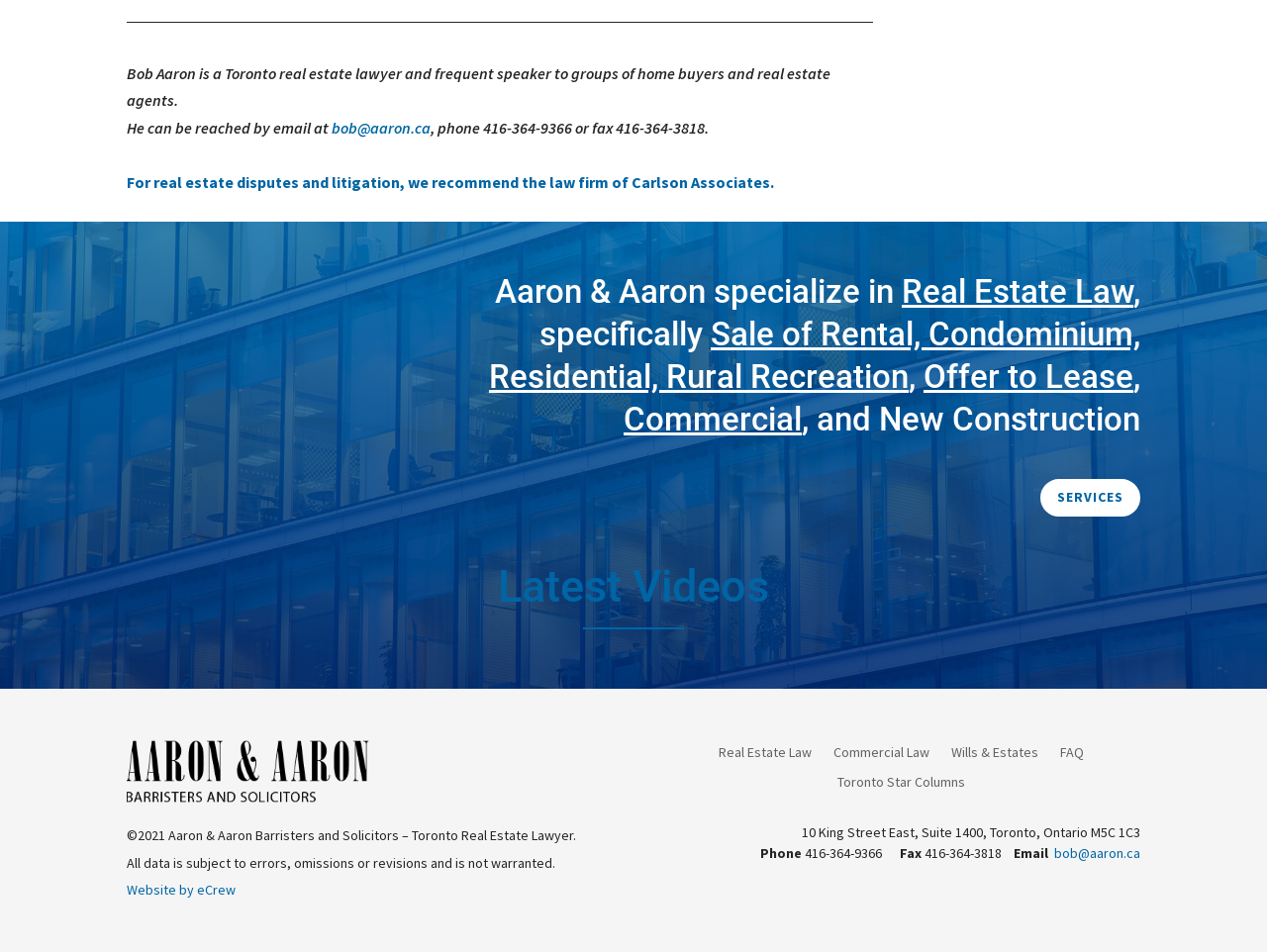Provide the bounding box coordinates of the area you need to click to execute the following instruction: "Watch latest videos".

[0.567, 0.783, 0.64, 0.806]